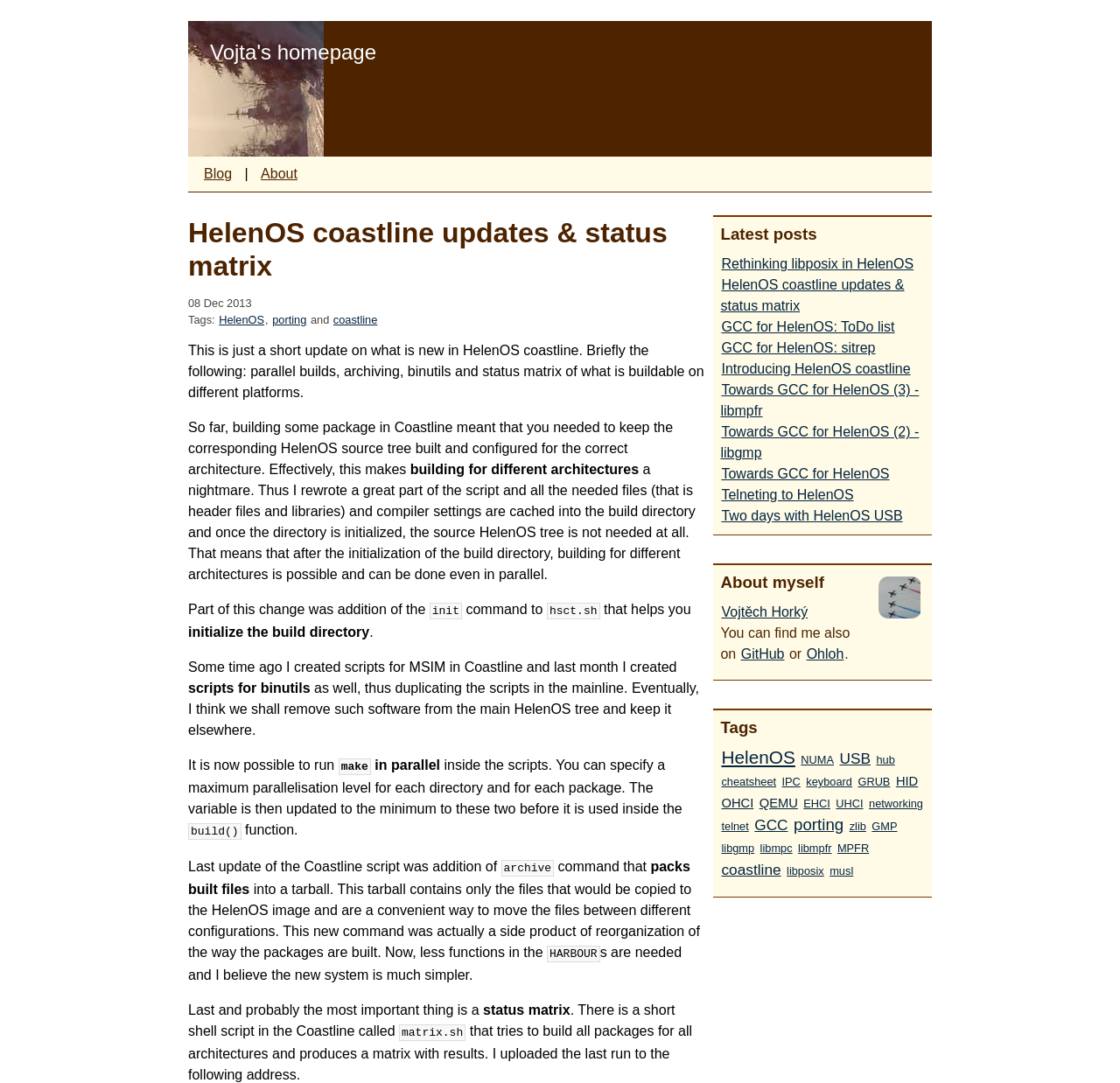What is the benefit of the new system of building packages? Based on the screenshot, please respond with a single word or phrase.

it is much simpler